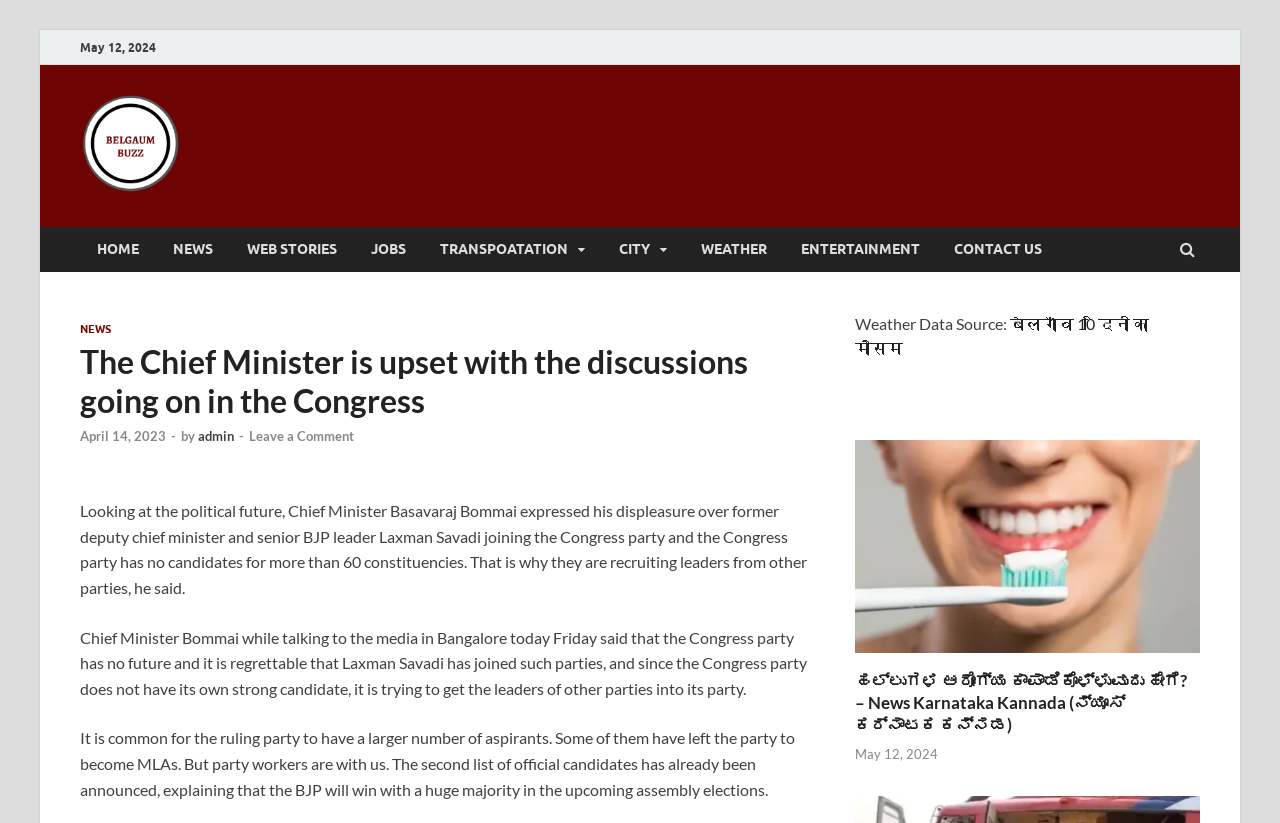Identify the main heading from the webpage and provide its text content.

The Chief Minister is upset with the discussions going on in the Congress